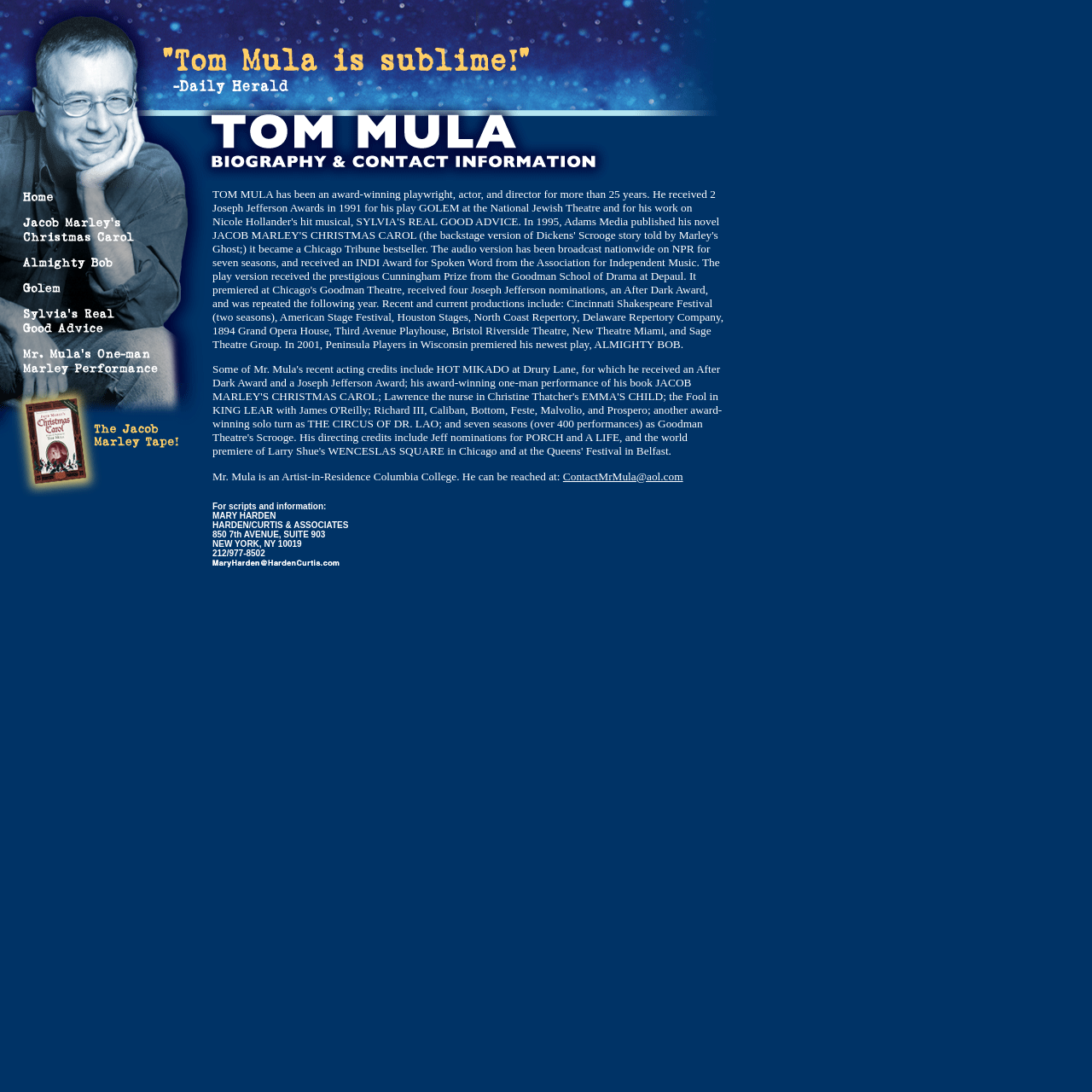Determine which piece of text is the heading of the webpage and provide it.

For scripts and information:
MARY HARDEN
HARDEN/CURTIS & ASSOCIATES
850 7th AVENUE, SUITE 903
NEW YORK, NY 10019
212/977-8502
